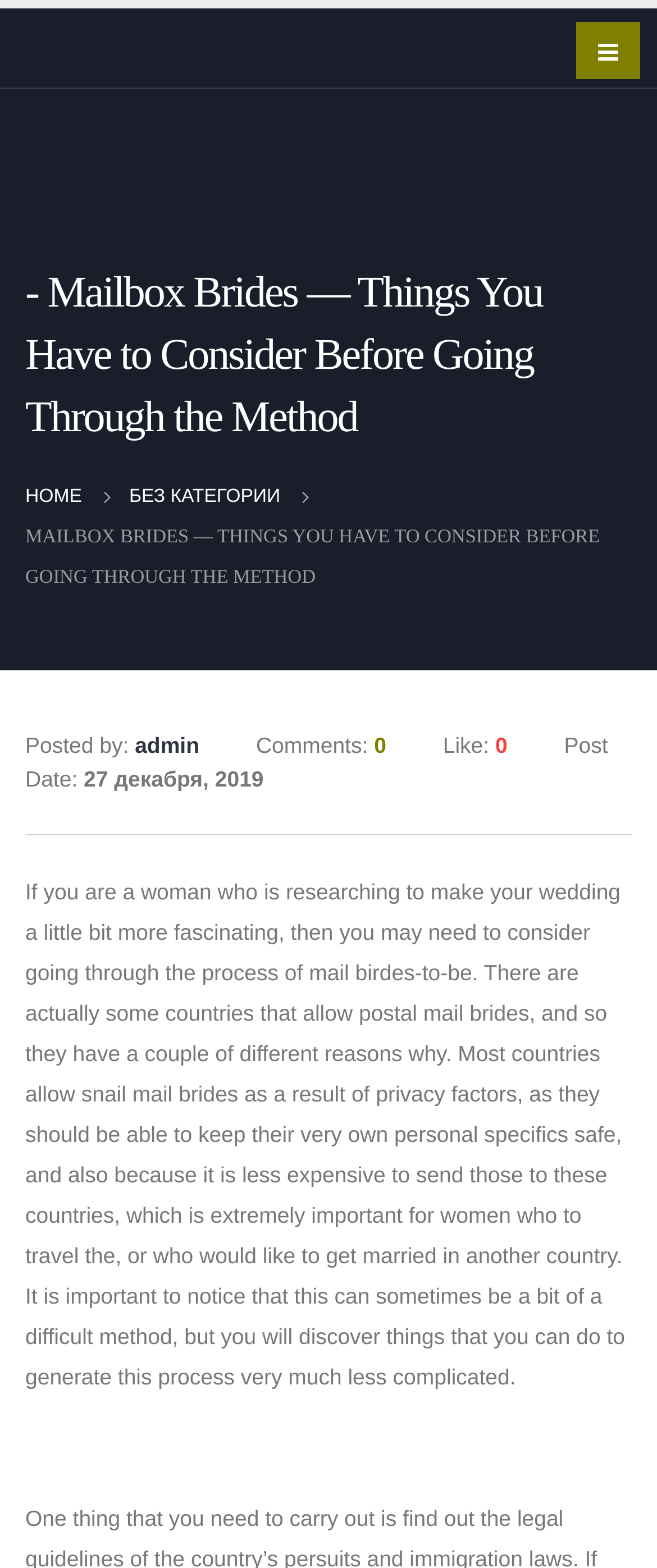Respond with a single word or phrase for the following question: 
What is the main topic of the article?

Mailbox brides